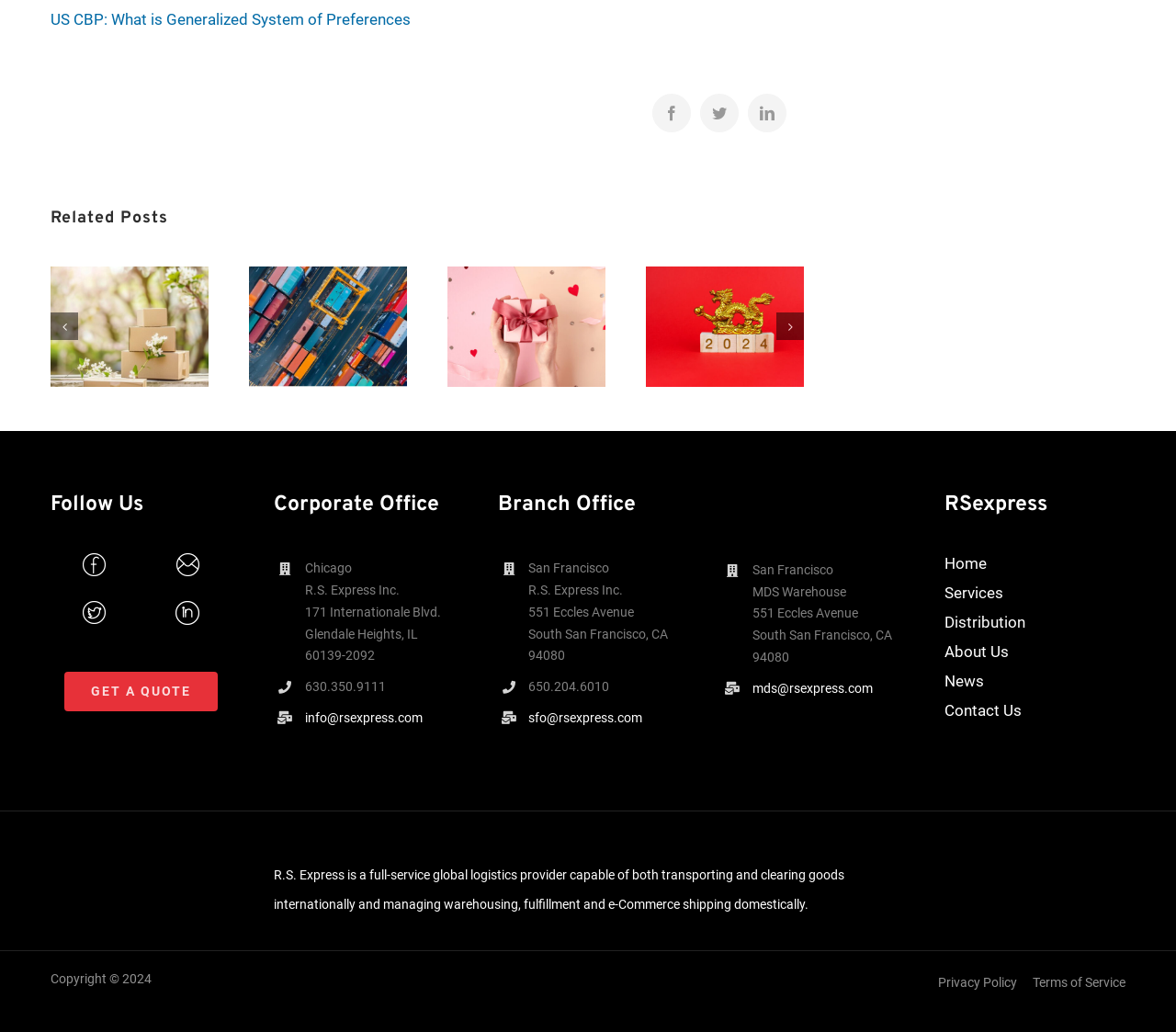What is the topic of the 'Related Posts' section?
Please provide a detailed and comprehensive answer to the question.

I inferred the topic of the 'Related Posts' section by looking at the titles of the posts, which include 'Spring Cleaning: Optimizing Your Distribution Strategy', 'Springing Forward: Adapting Freight Forwarding Strategies for the Season', and others, which suggest that the topic is related to logistics and shipping.